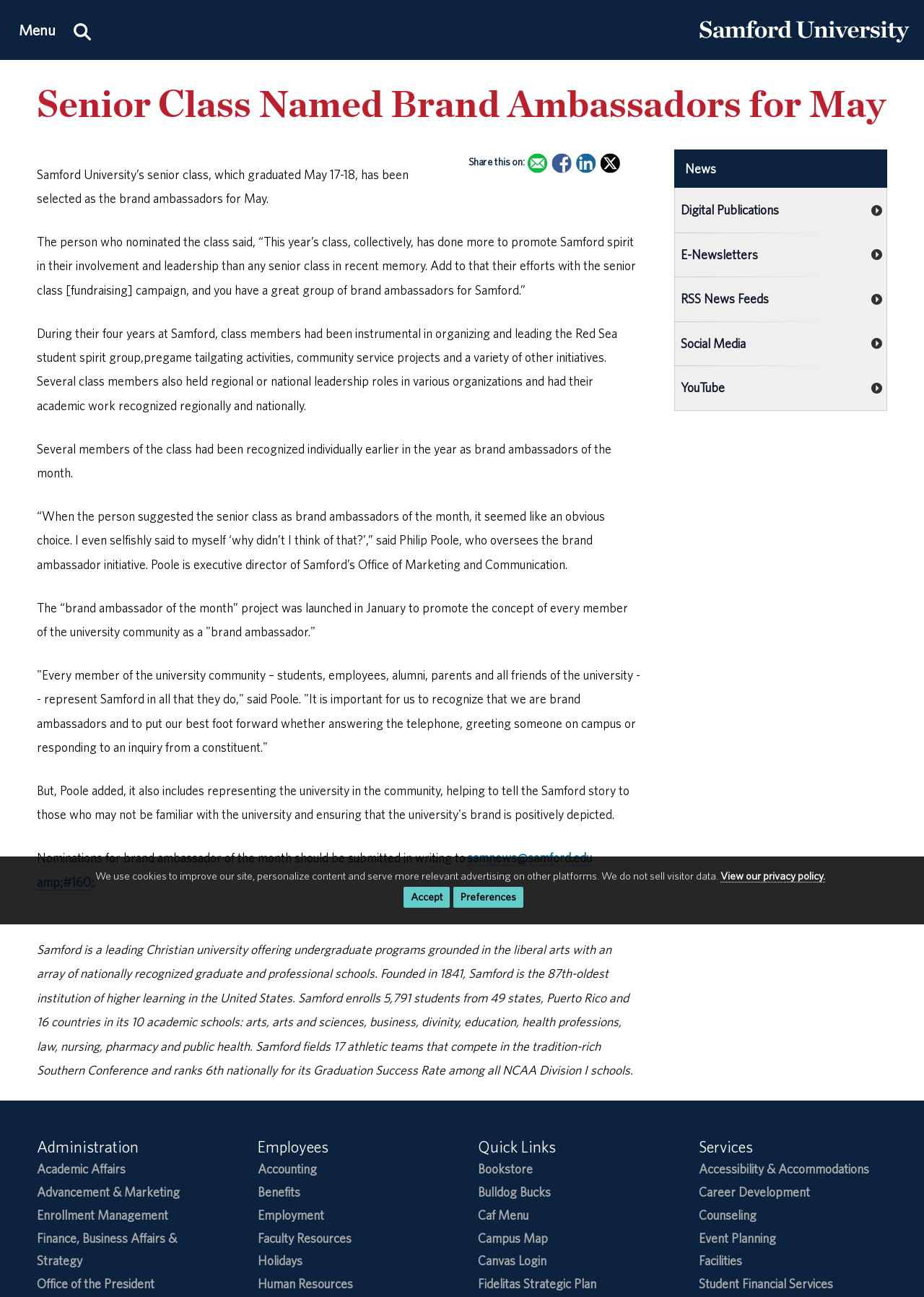What is the purpose of the 'brand ambassador of the month' project?
Please respond to the question with a detailed and well-explained answer.

I found the answer by reading the text in the article section, which explains that the 'brand ambassador of the month' project was launched to promote the concept of every member of the university community as a 'brand ambassador'. This is stated in the quote from Philip Poole, who oversees the brand ambassador initiative.